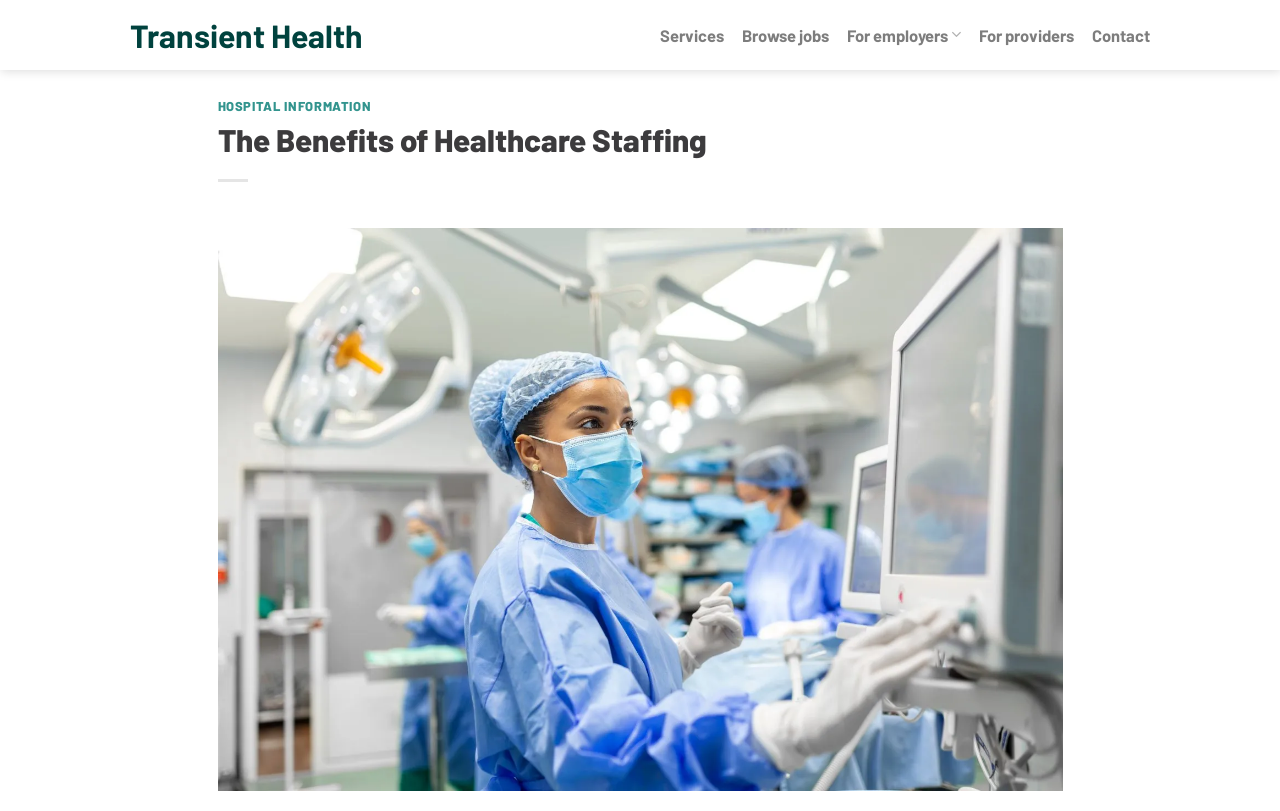Given the description of a UI element: "Services", identify the bounding box coordinates of the matching element in the webpage screenshot.

[0.515, 0.021, 0.565, 0.065]